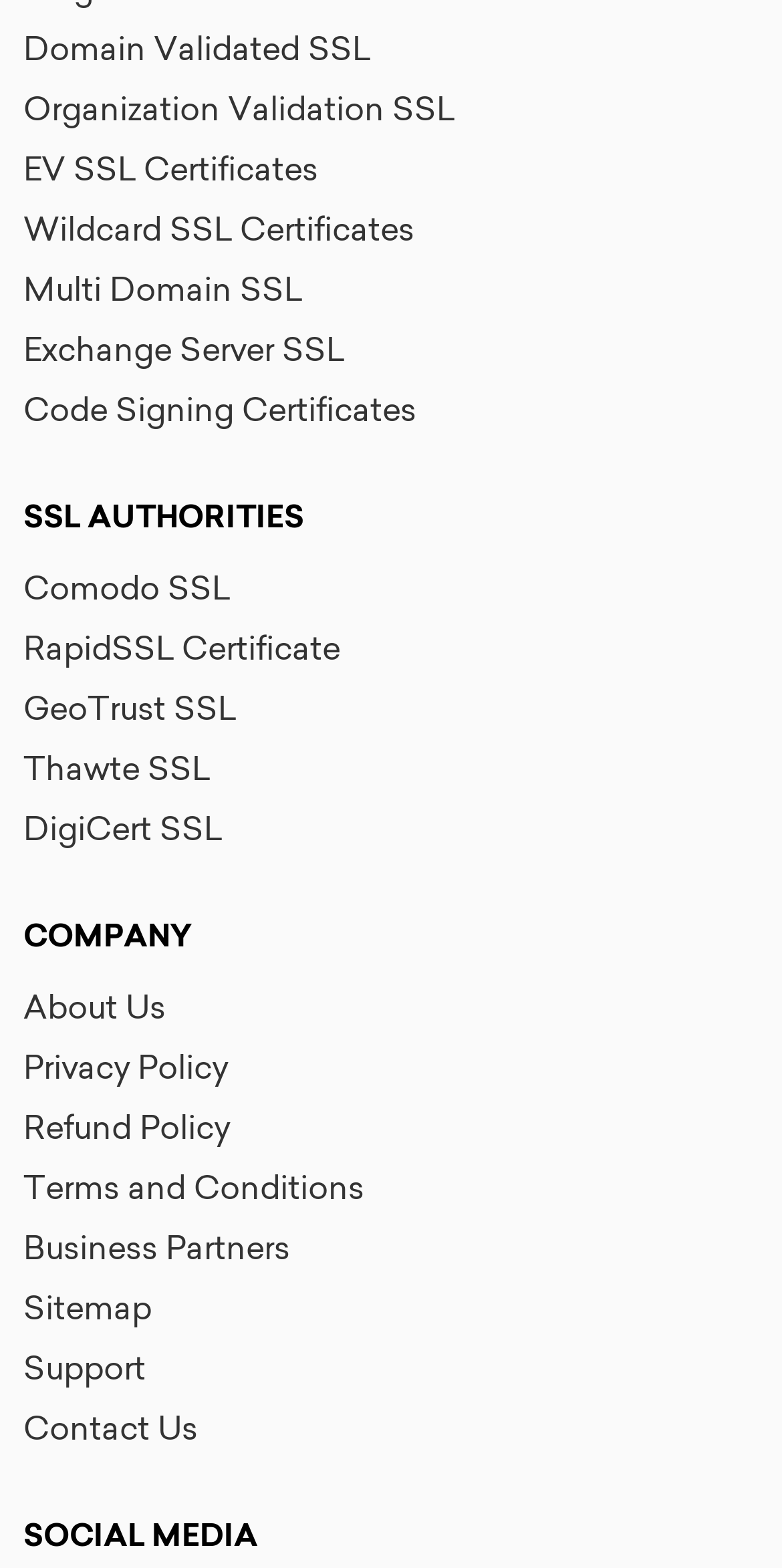How many types of SSL certificates are listed?
Provide a fully detailed and comprehensive answer to the question.

By examining the links under the 'SSL AUTHORITIES' heading, I count 6 types of SSL certificates listed, including Domain Validated SSL, Organization Validation SSL, EV SSL Certificates, Wildcard SSL Certificates, Multi Domain SSL, and Exchange Server SSL.